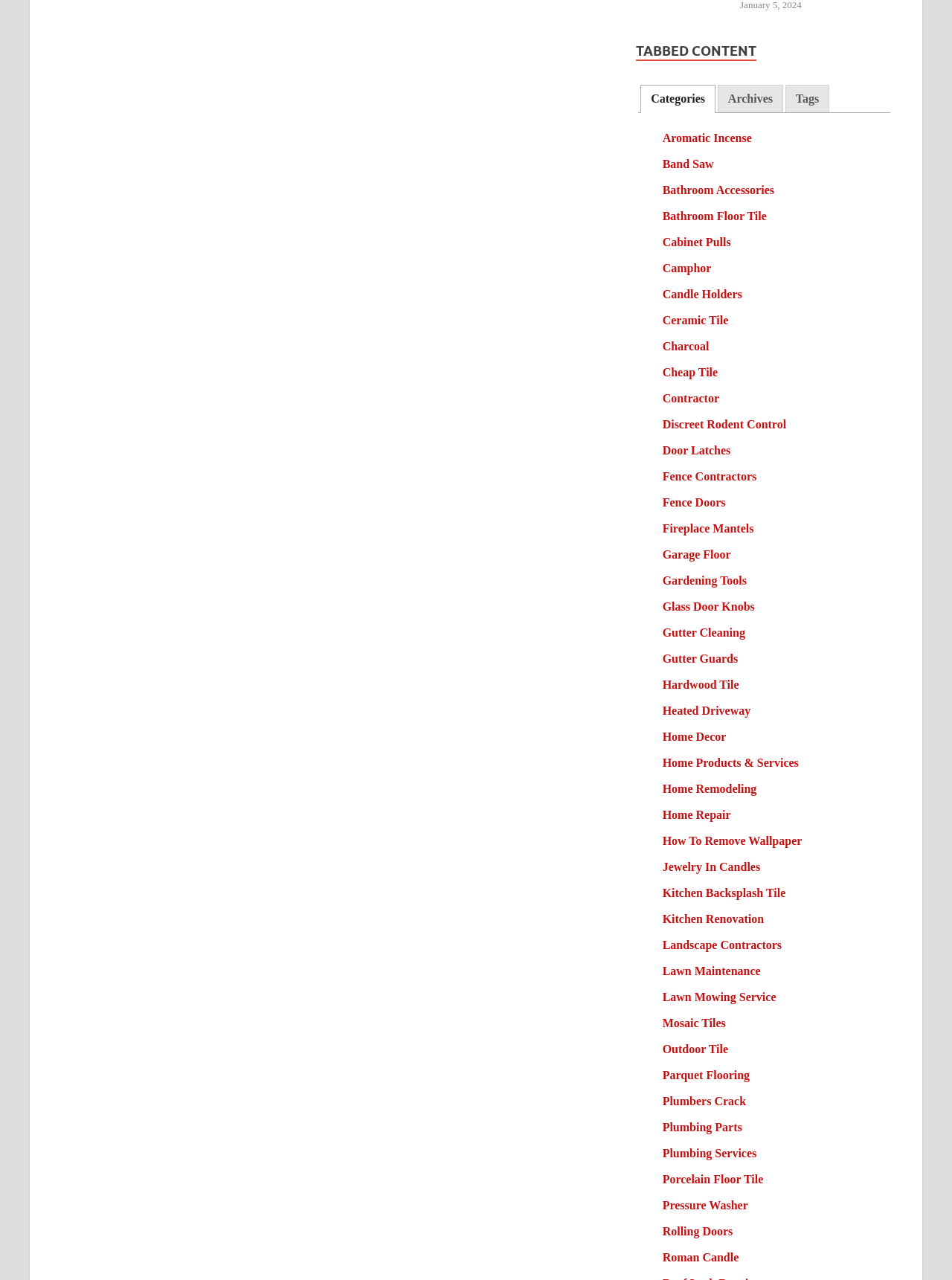Determine the bounding box coordinates for the region that must be clicked to execute the following instruction: "Click on the 'Aromatic Incense' link".

[0.696, 0.103, 0.79, 0.113]